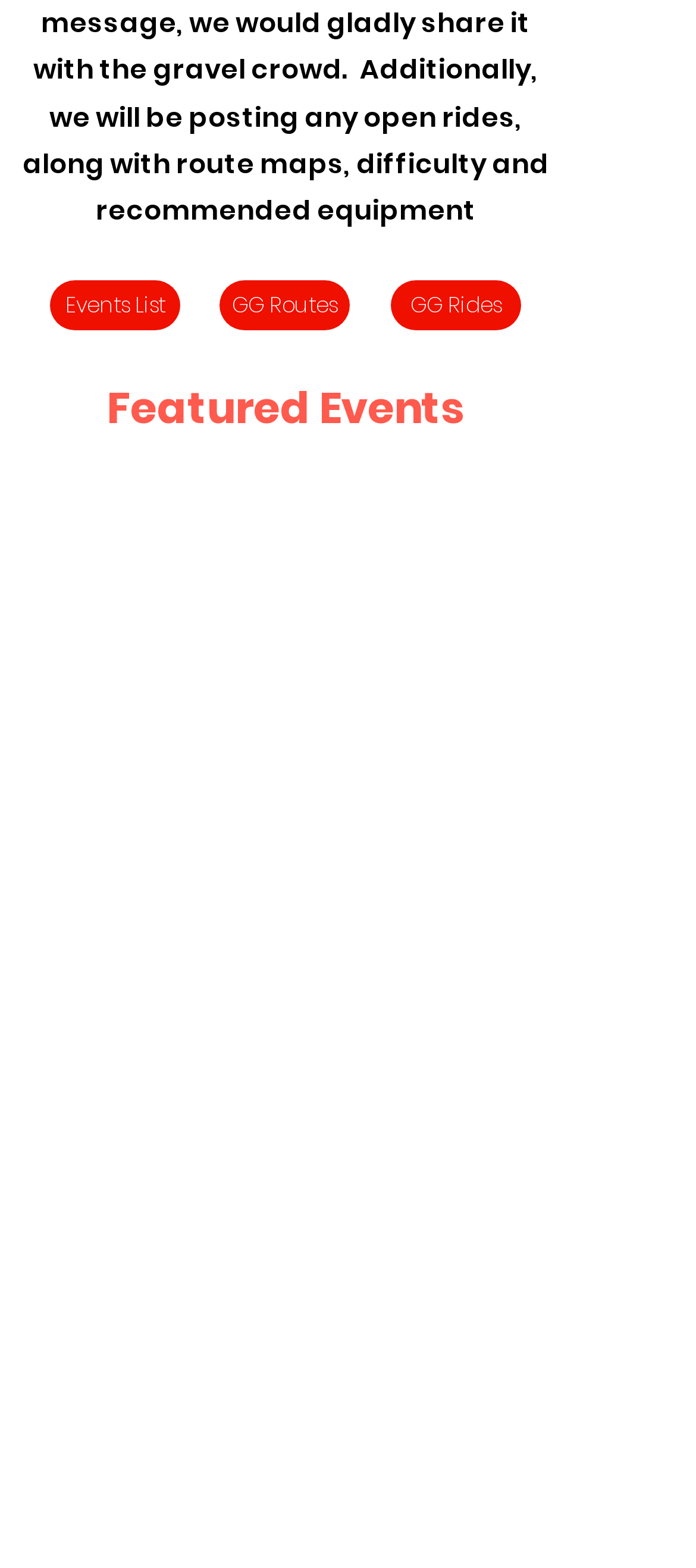Please determine the bounding box coordinates of the element to click on in order to accomplish the following task: "Check out the recap of the 2019 edition". Ensure the coordinates are four float numbers ranging from 0 to 1, i.e., [left, top, right, bottom].

[0.387, 0.763, 0.672, 0.798]